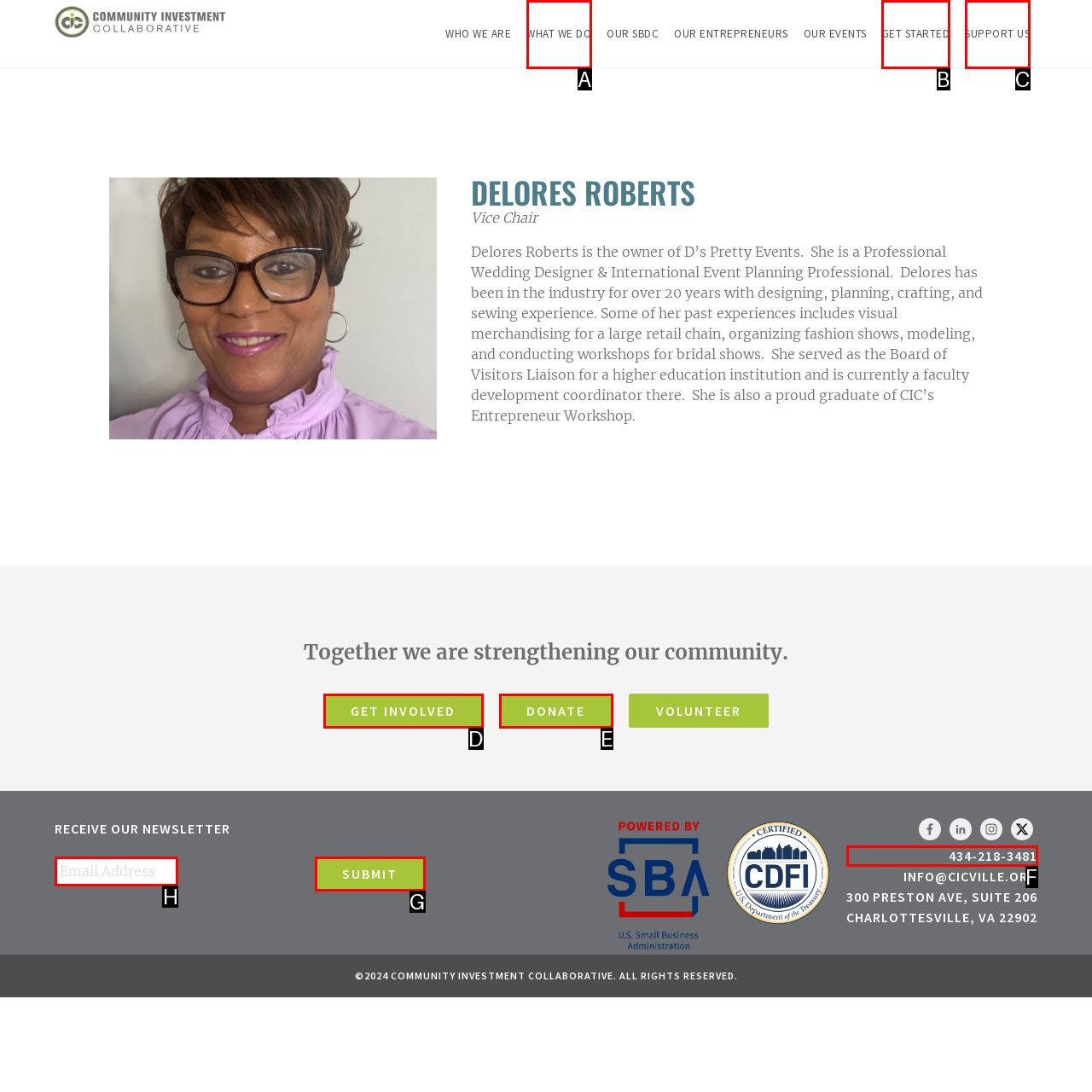Pick the option that should be clicked to perform the following task: Enter email address
Answer with the letter of the selected option from the available choices.

H